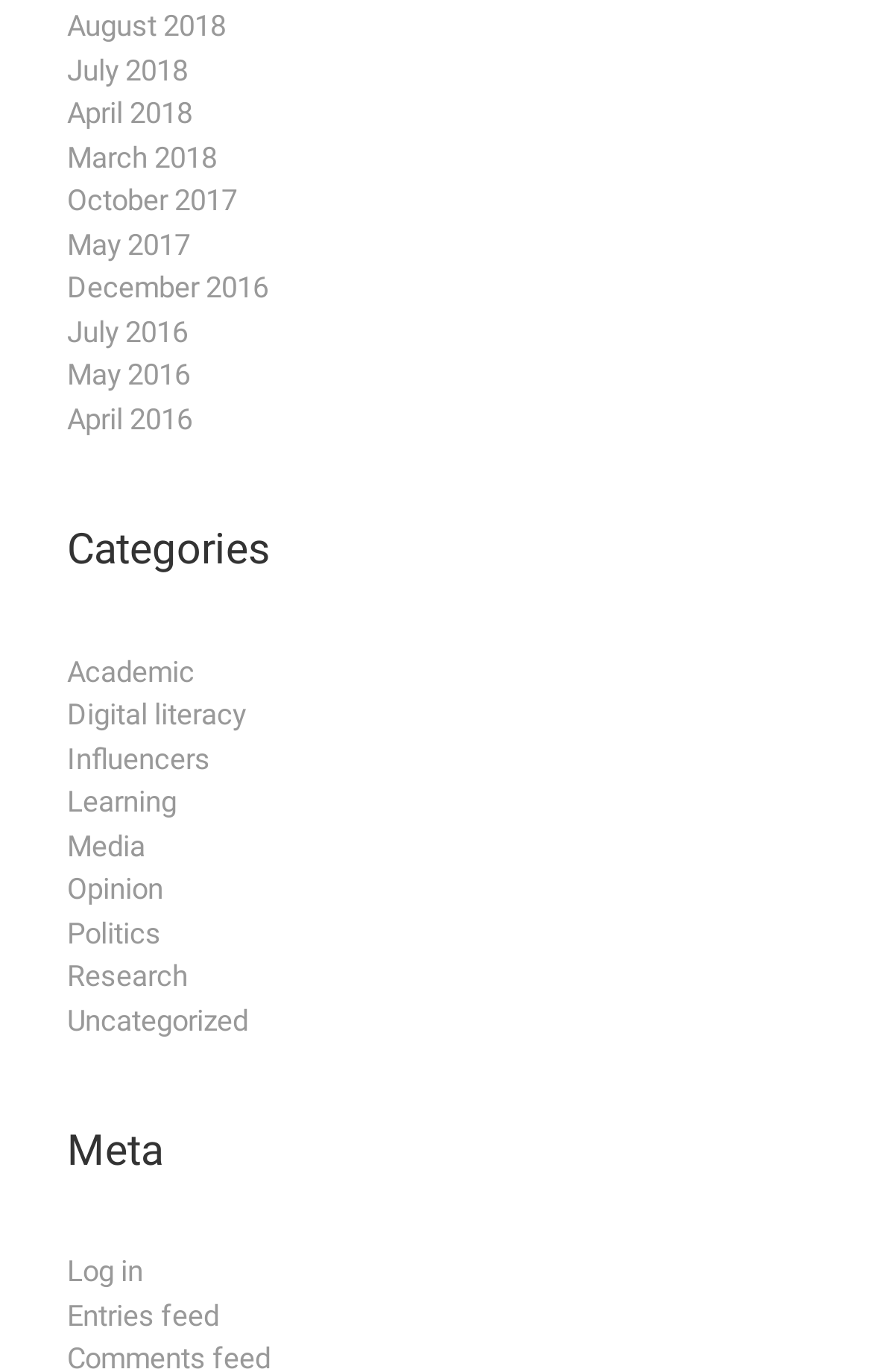What is the last link listed under the 'Meta' heading?
Based on the screenshot, answer the question with a single word or phrase.

Entries feed